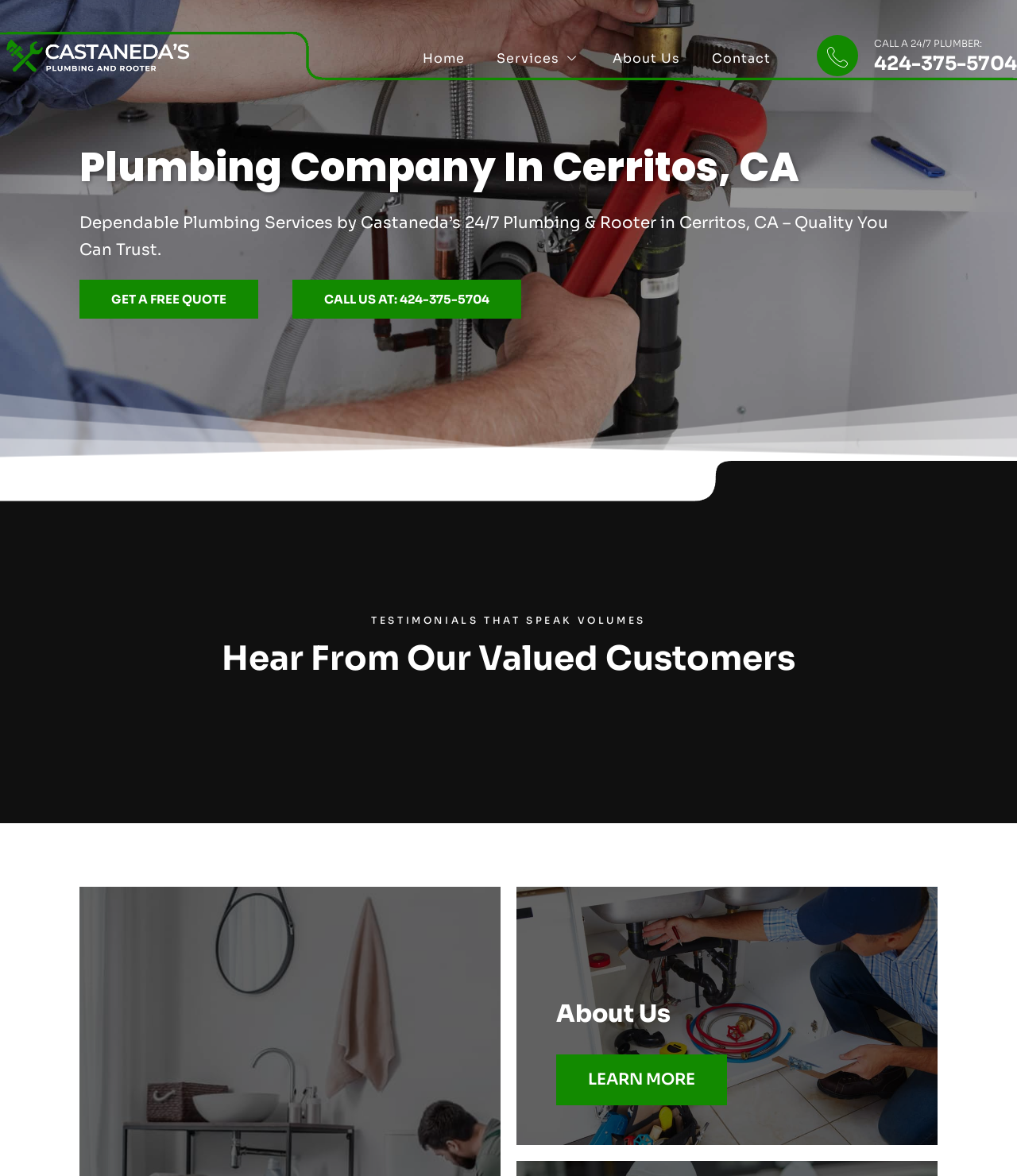What is the topic of the section with the image of a plumber?
Please use the image to deliver a detailed and complete answer.

I found the image of a plumber and the text 'TESTIMONIALS THAT SPEAK VOLUMES' and 'Hear From Our Valued Customers' nearby, which suggests that this section is about customer testimonials.